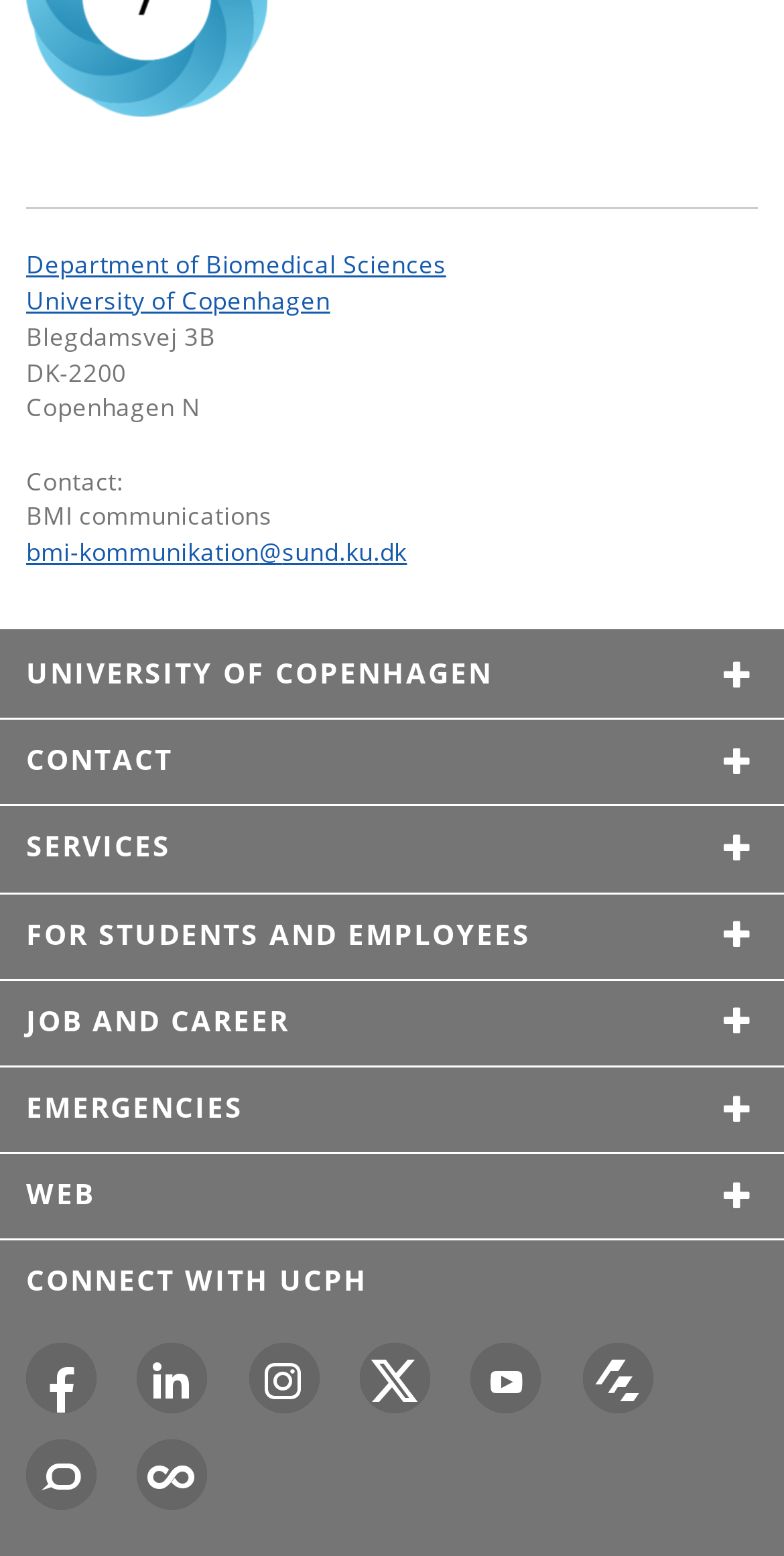What is the purpose of the 'Contact:' section?
Answer the question with a thorough and detailed explanation.

I found the 'Contact:' section by looking at the static text element with ID 190. The section is followed by a group element with ID 191 which contains contact information, including an email address. Therefore, the purpose of the 'Contact:' section is to provide contact information.